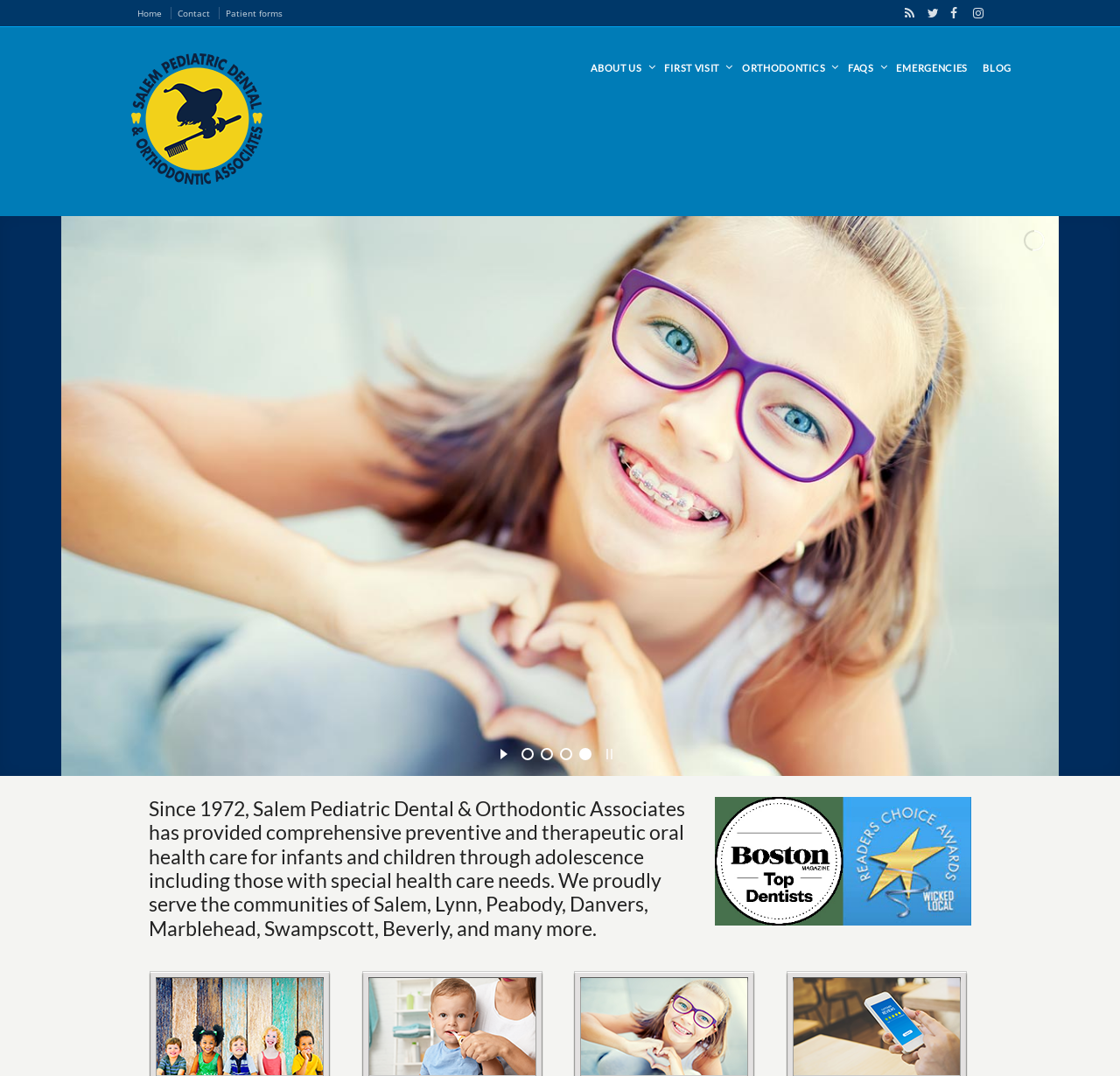Give a one-word or phrase response to the following question: How many navigation links are there?

7